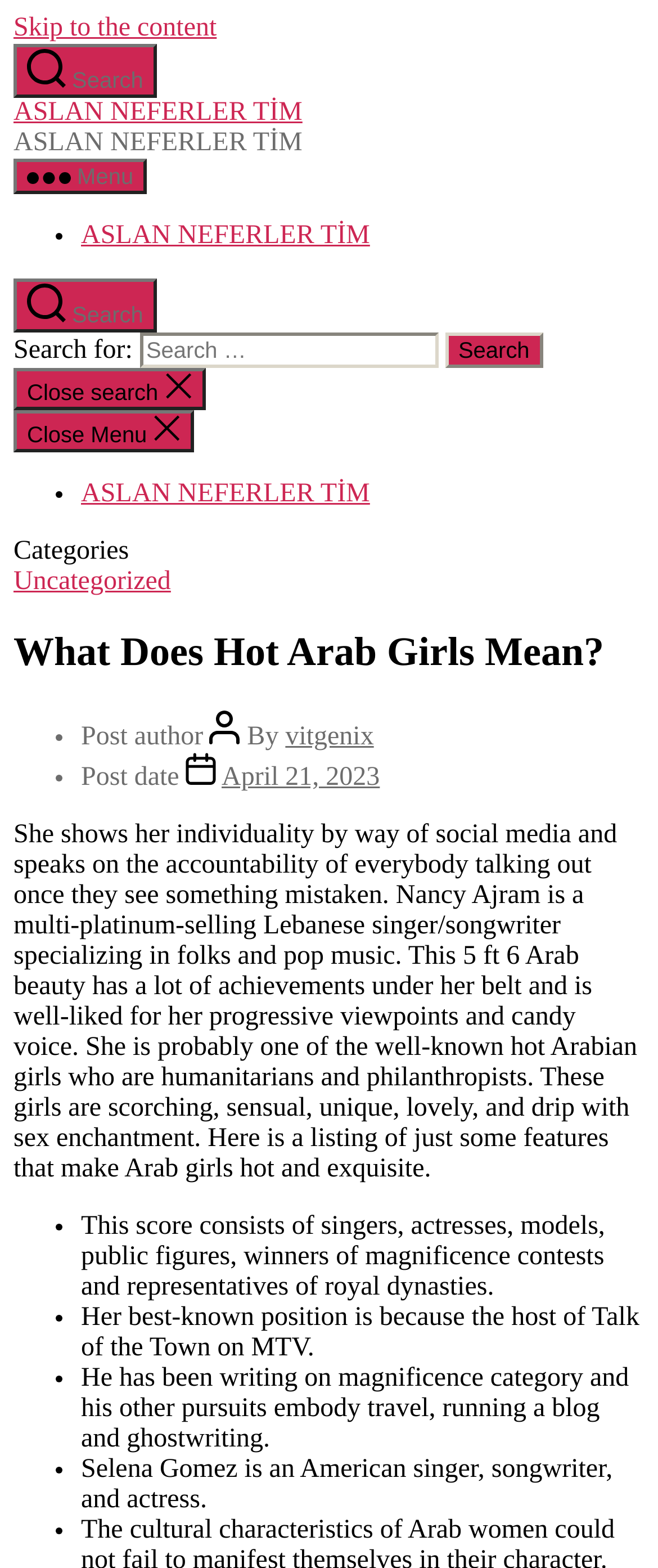Indicate the bounding box coordinates of the element that needs to be clicked to satisfy the following instruction: "Click the 'ASLAN NEFERLER TİM' link". The coordinates should be four float numbers between 0 and 1, i.e., [left, top, right, bottom].

[0.123, 0.141, 0.562, 0.159]